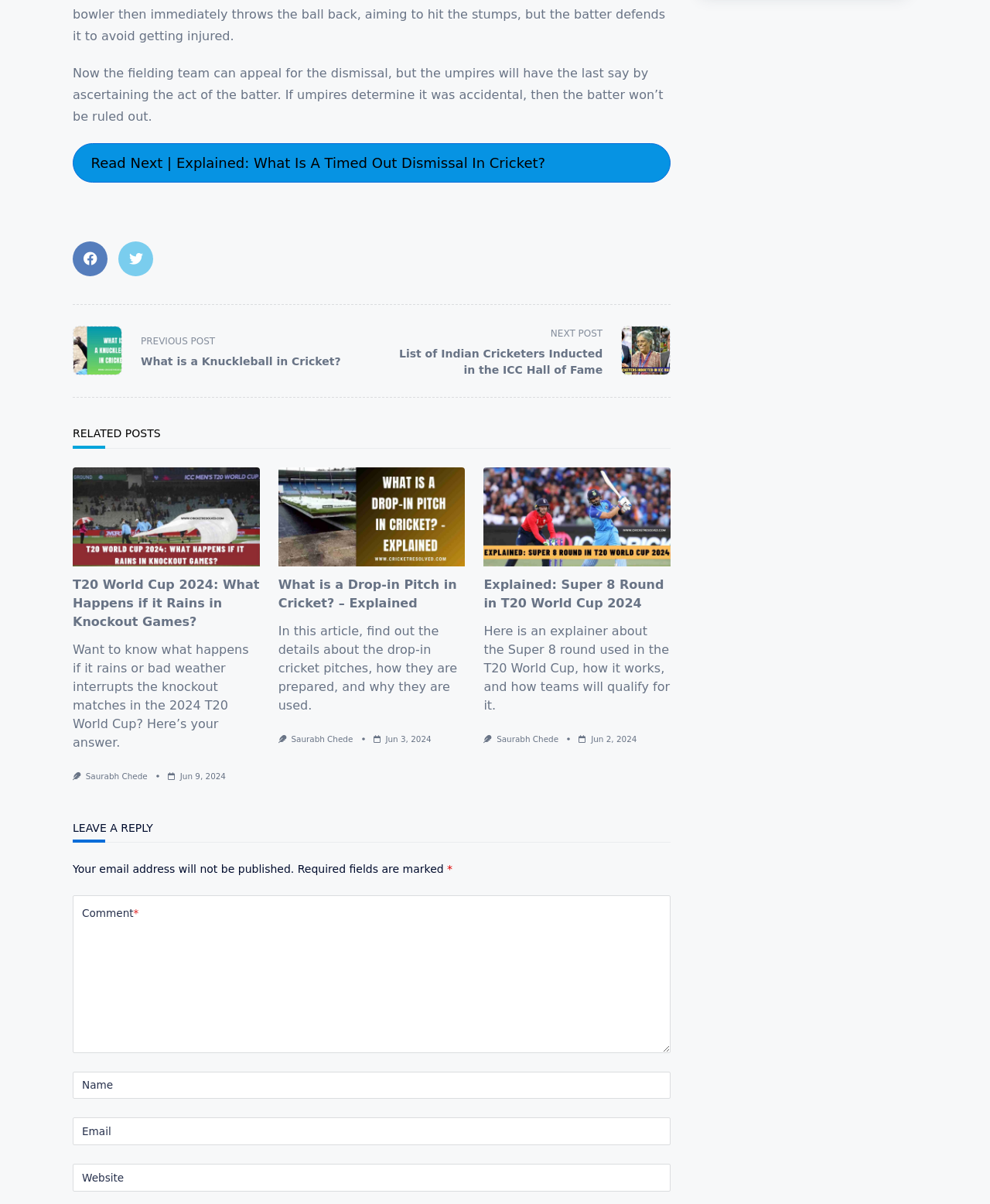Find the bounding box coordinates of the clickable element required to execute the following instruction: "Leave a reply to the article". Provide the coordinates as four float numbers between 0 and 1, i.e., [left, top, right, bottom].

[0.073, 0.744, 0.677, 0.875]